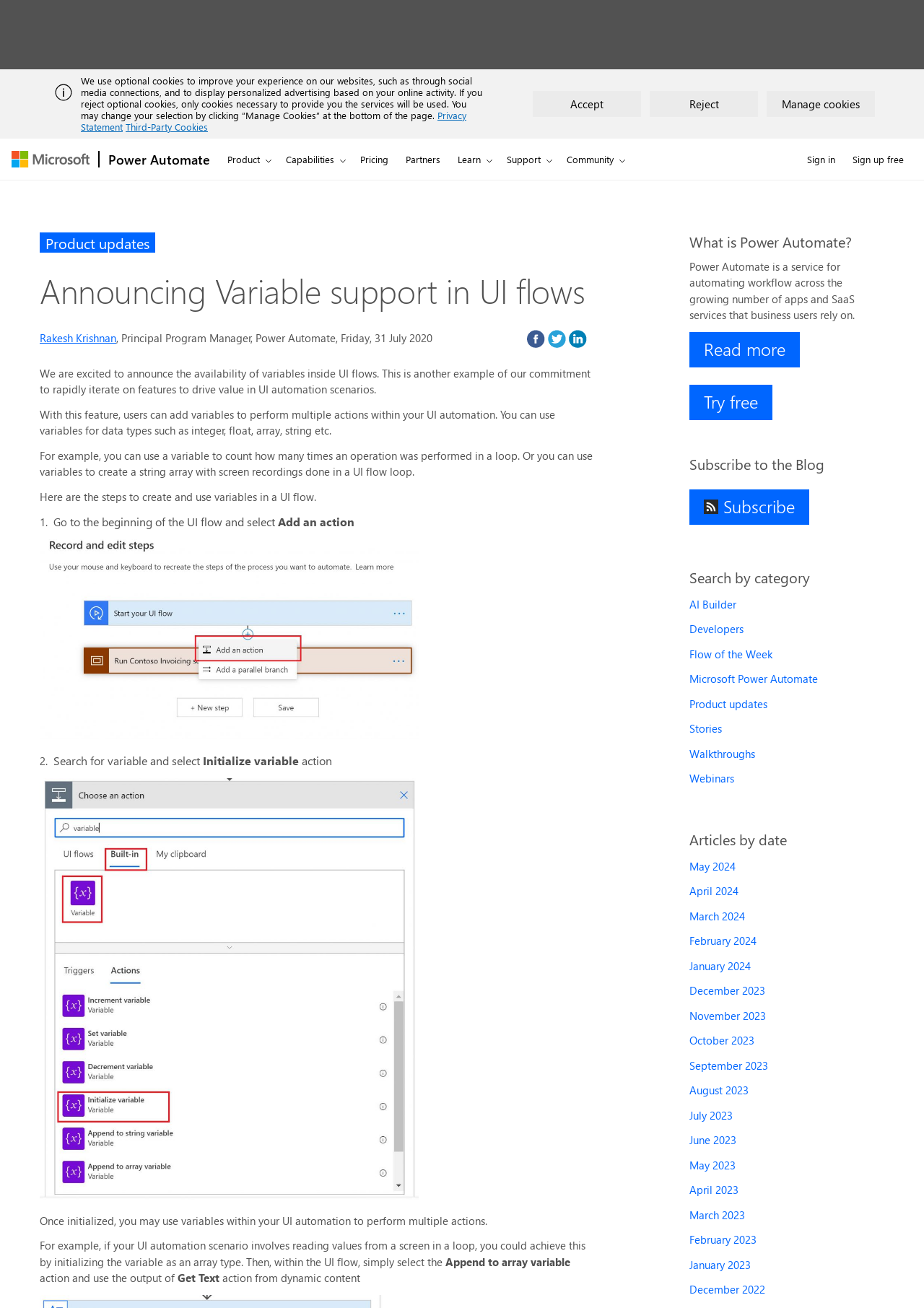What is the author's title?
Please respond to the question with a detailed and well-explained answer.

I found the answer by examining the StaticText element 'Principal Program Manager, Power Automate' which is associated with the author's name 'Rakesh Krishnan'.